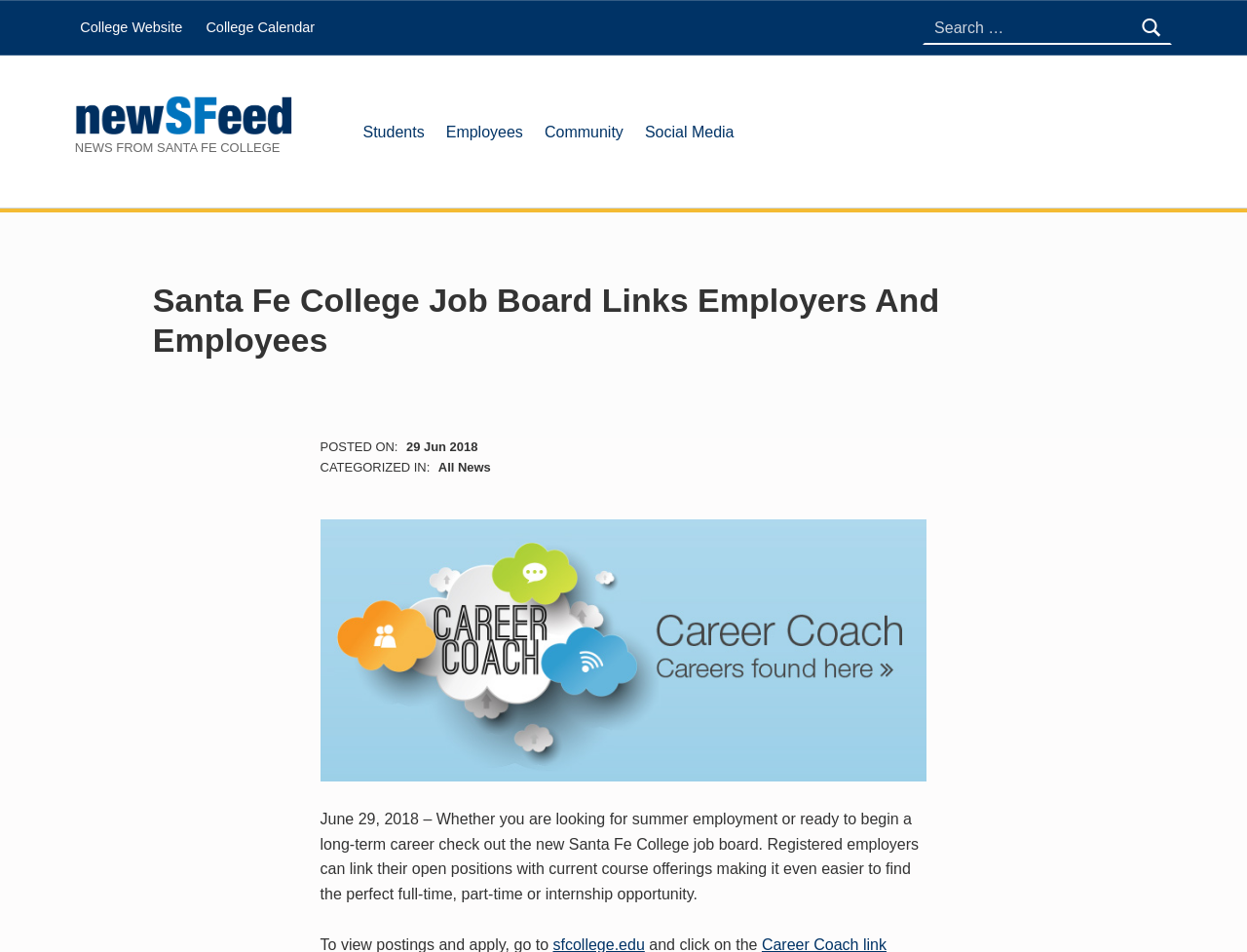What is the category of the news post?
Look at the screenshot and provide an in-depth answer.

I determined the answer by looking at the link 'All News', which is categorized under 'CATEGORIZED IN:'.